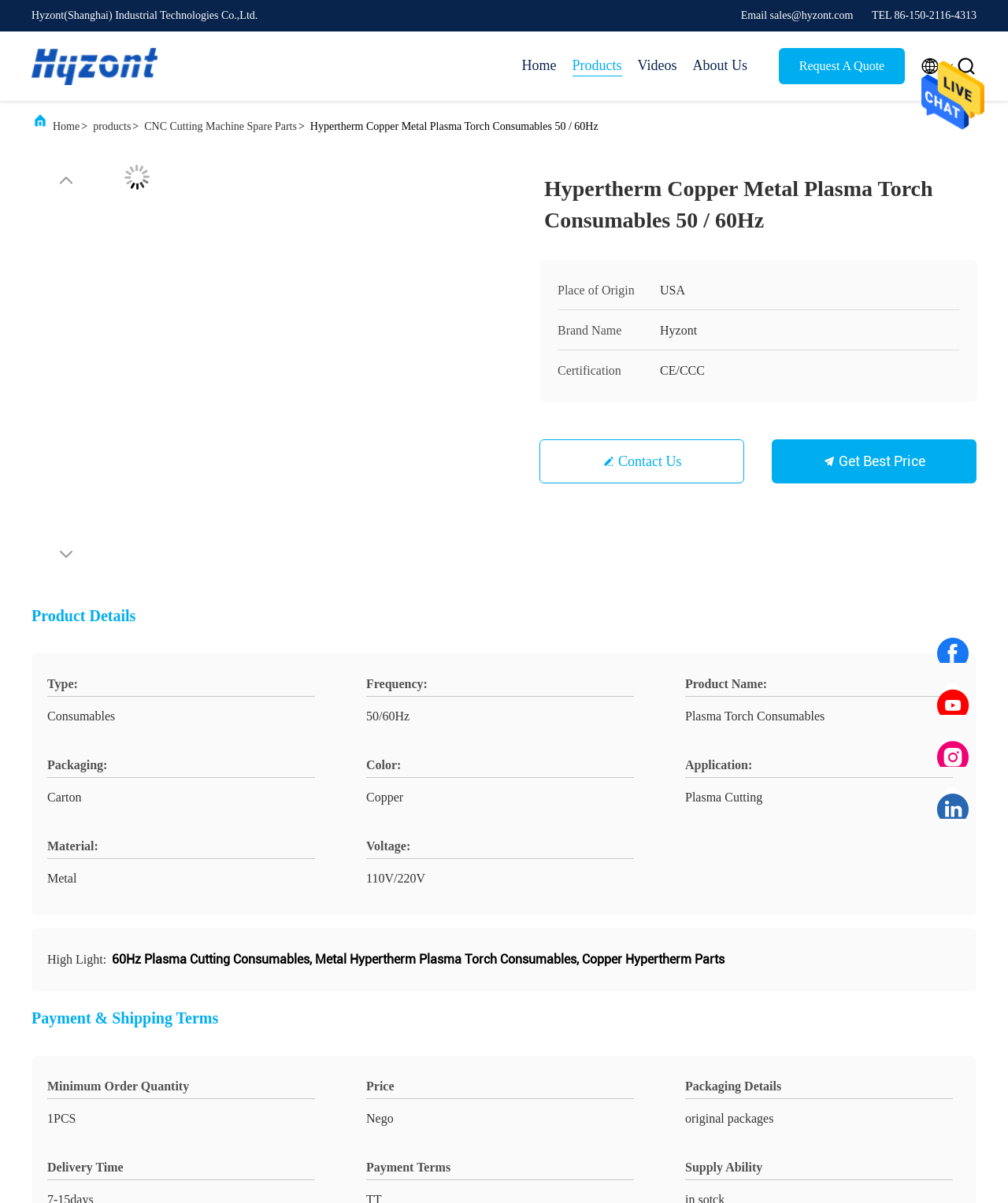What is the frequency of the product?
Could you answer the question in a detailed manner, providing as much information as possible?

I found the frequency of the product by looking at the product details section, where it says 'Frequency: 50/60Hz' in a static text element.